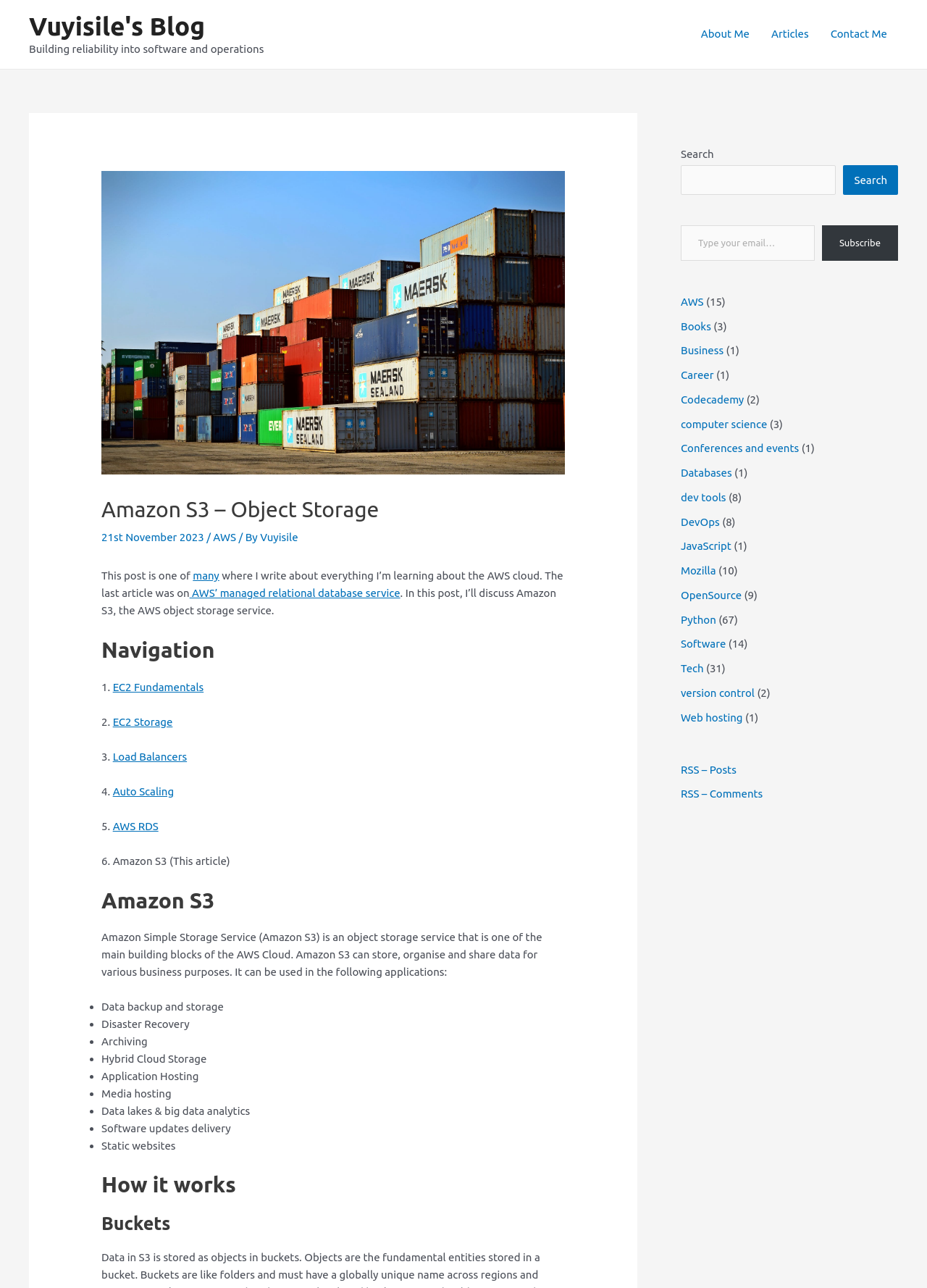Identify the main heading of the webpage and provide its text content.

Amazon S3 – Object Storage